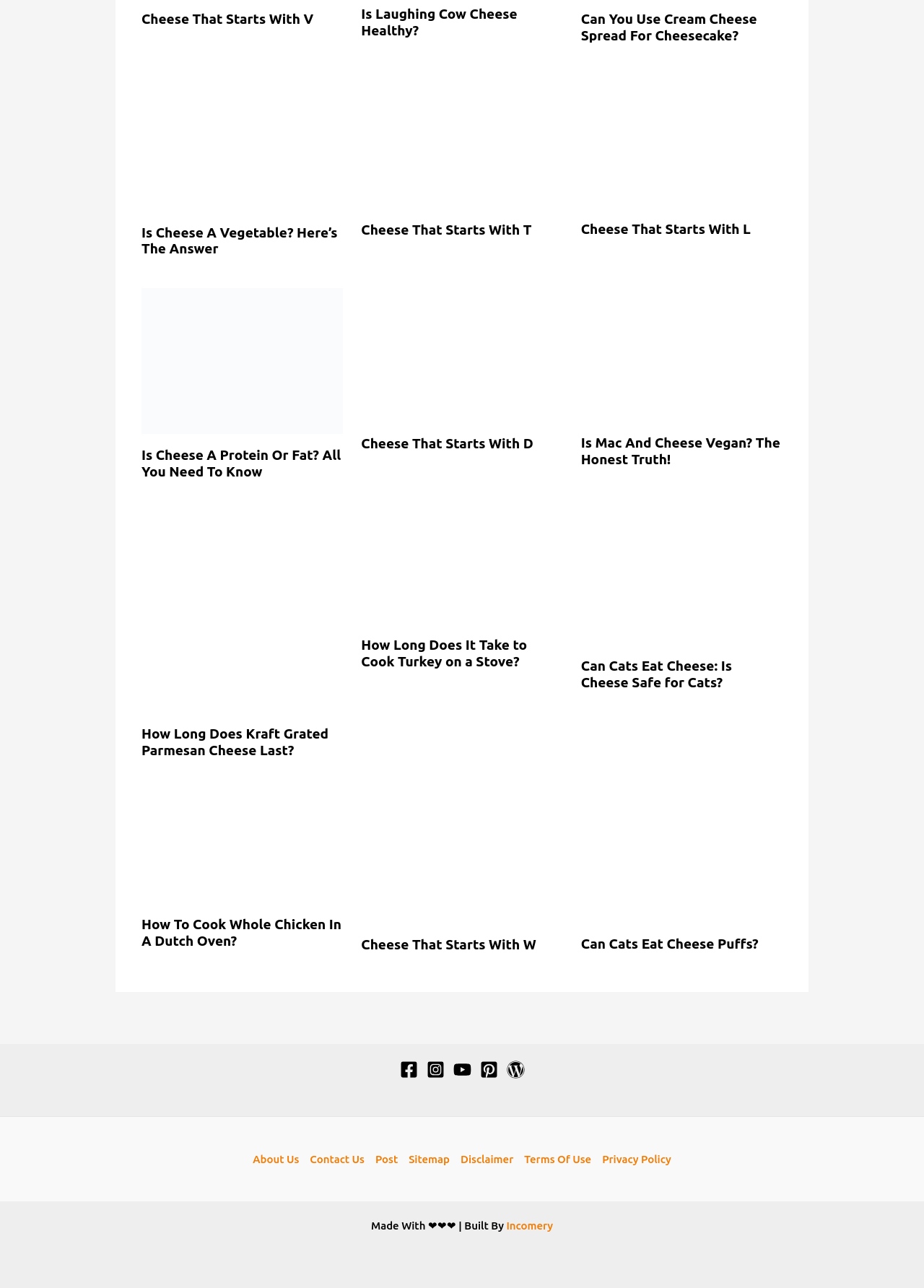From the webpage screenshot, predict the bounding box of the UI element that matches this description: "Cheese That Starts With L".

[0.629, 0.172, 0.812, 0.184]